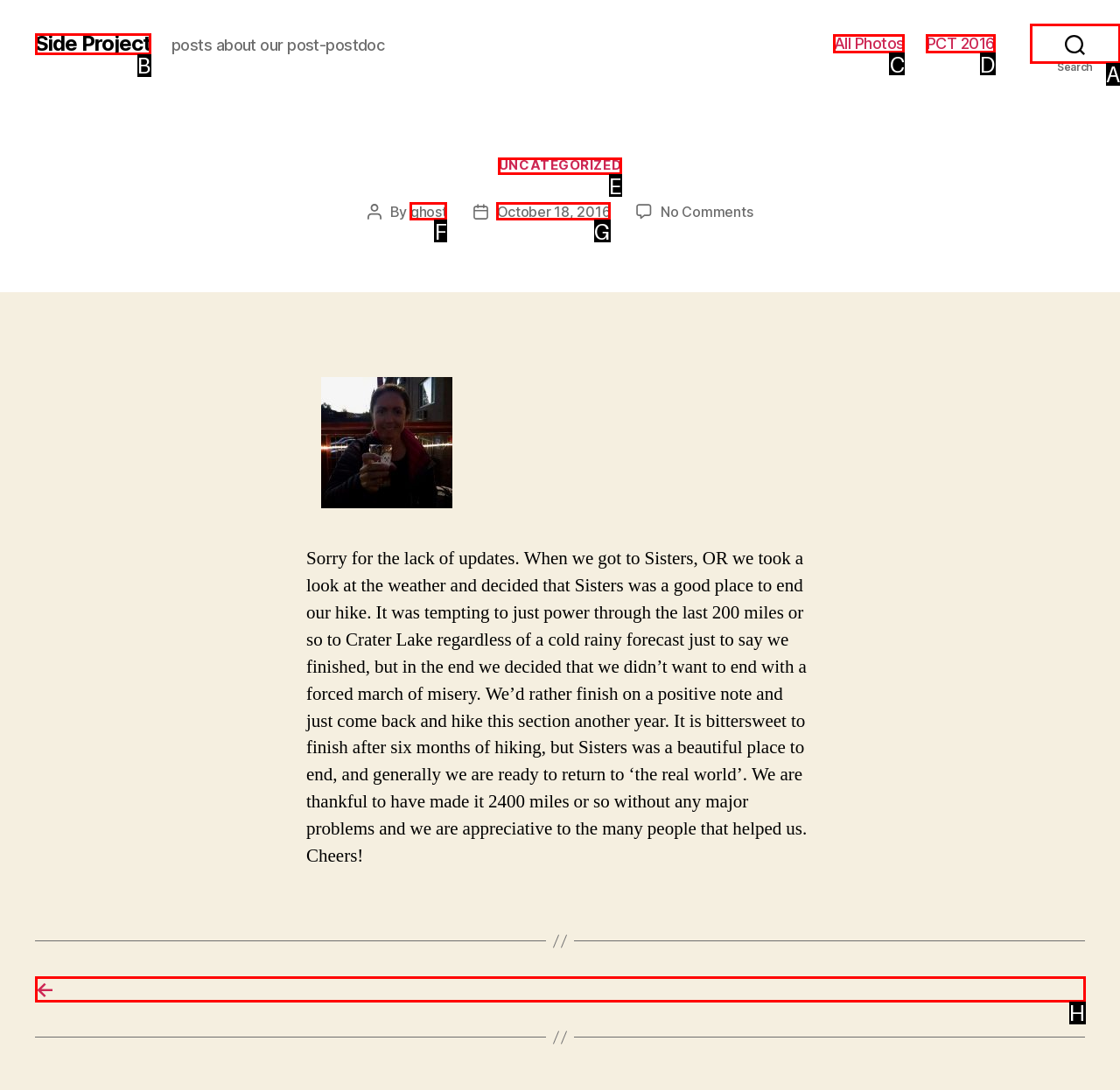Determine which element should be clicked for this task: donate here
Answer with the letter of the selected option.

None